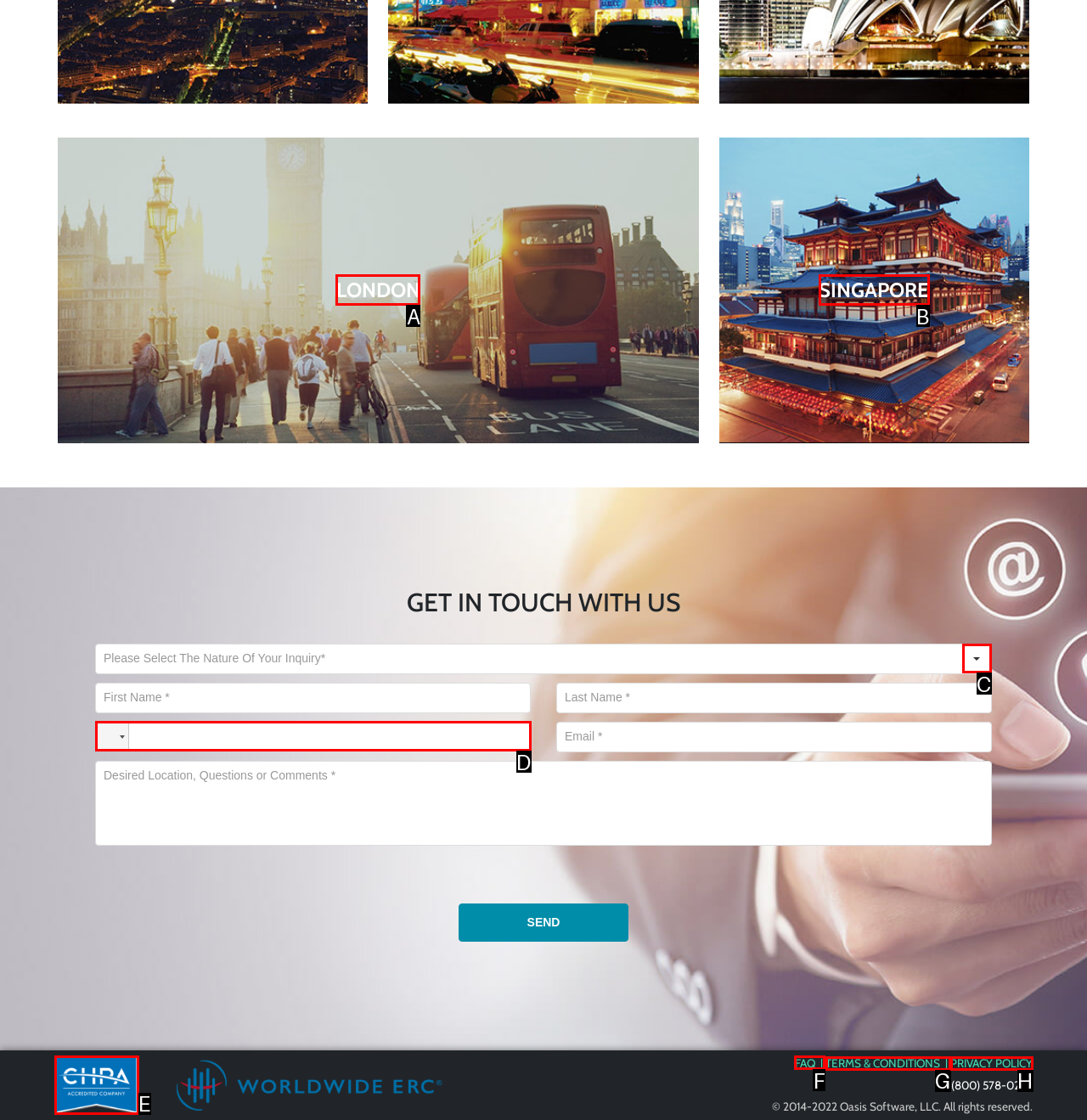Determine the letter of the element to click to accomplish this task: Click FAQ. Respond with the letter.

F